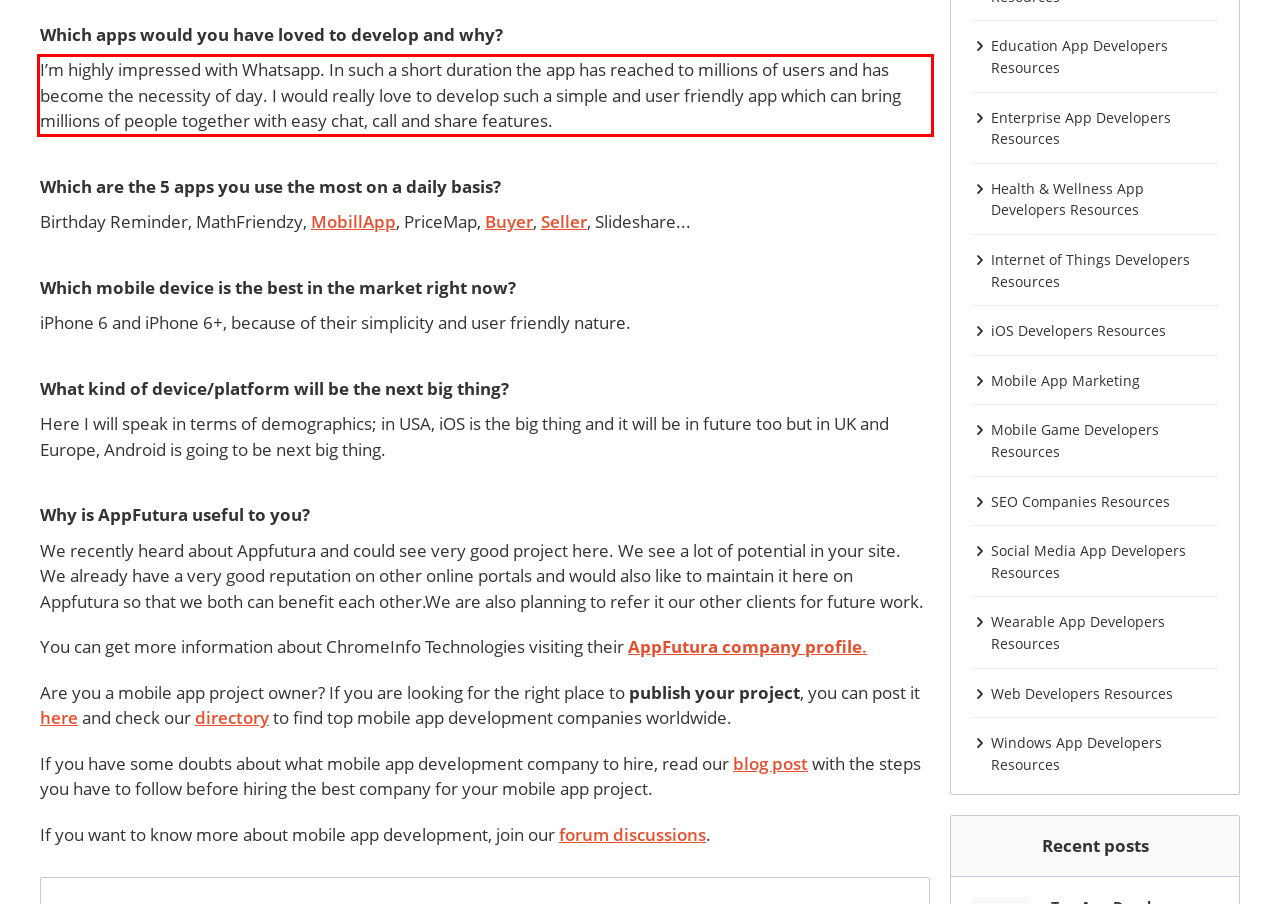You have a screenshot of a webpage where a UI element is enclosed in a red rectangle. Perform OCR to capture the text inside this red rectangle.

I’m highly impressed with Whatsapp. In such a short duration the app has reached to millions of users and has become the necessity of day. I would really love to develop such a simple and user friendly app which can bring millions of people together with easy chat, call and share features.